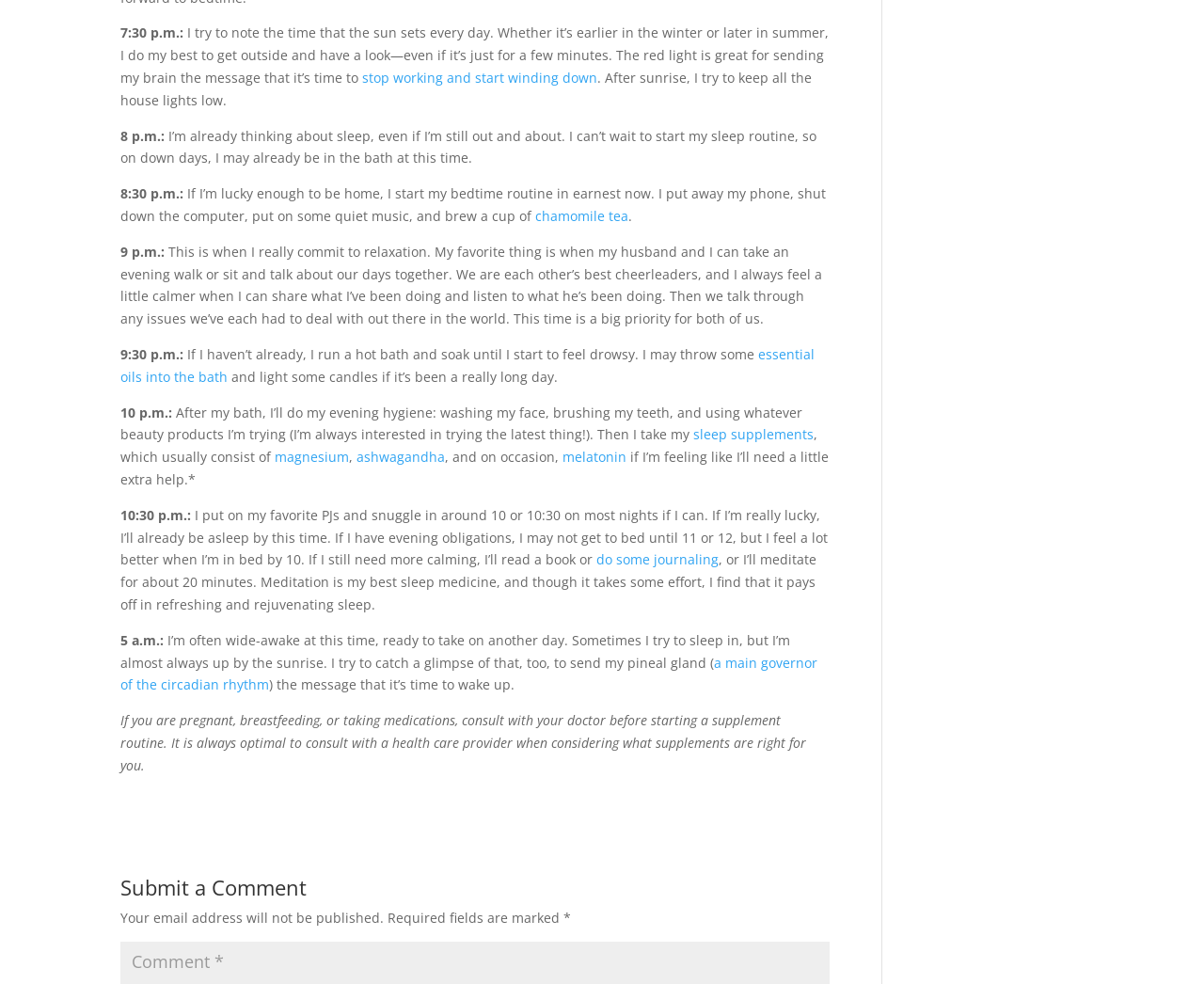Please predict the bounding box coordinates of the element's region where a click is necessary to complete the following instruction: "follow the link to sleep supplements". The coordinates should be represented by four float numbers between 0 and 1, i.e., [left, top, right, bottom].

[0.576, 0.433, 0.676, 0.451]